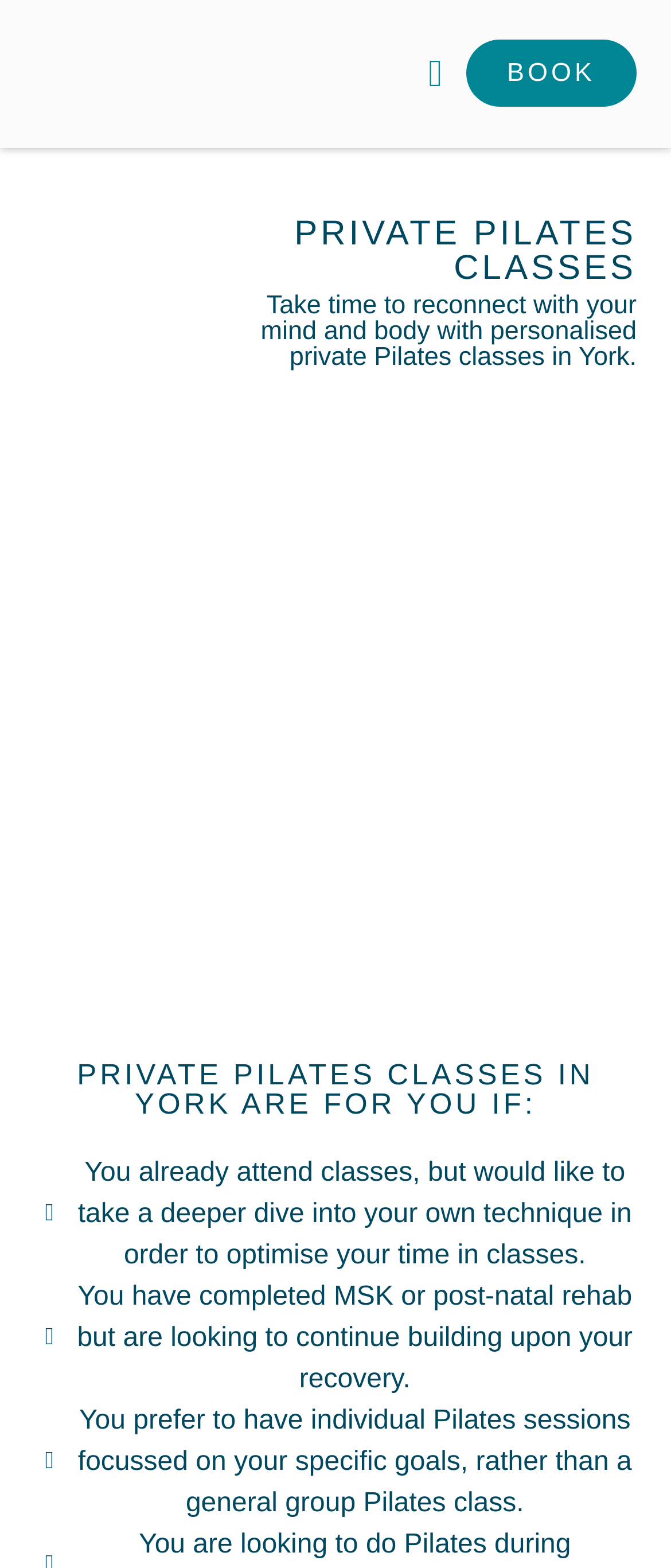Who can benefit from private Pilates classes?
Answer the question with as much detail as possible.

The webpage lists several scenarios where private Pilates classes can be beneficial, including for those who already attend classes but want to optimize their technique, those who have completed MSK or post-natal rehab, and those who prefer individual sessions focused on specific goals.